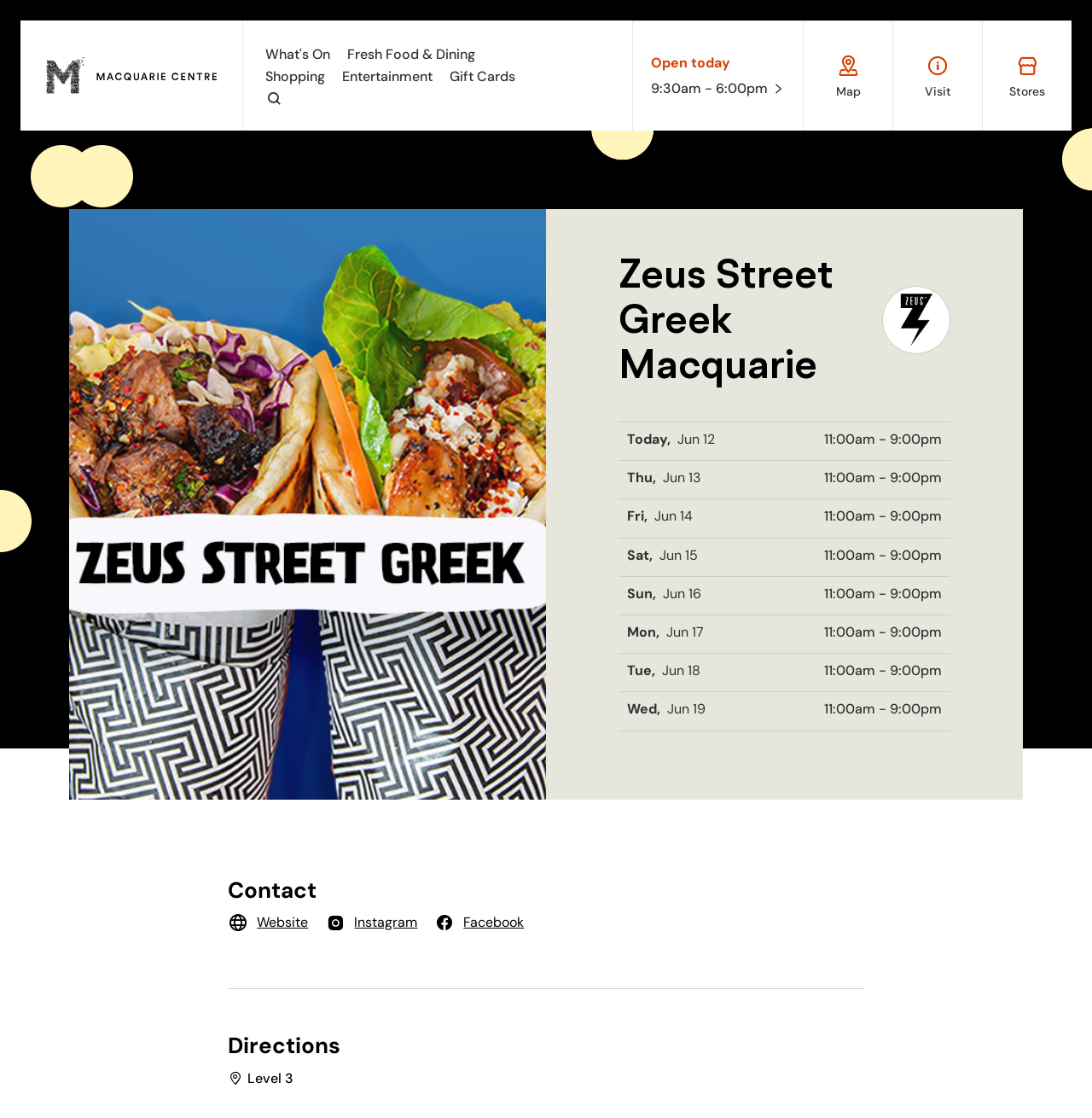Specify the bounding box coordinates of the region I need to click to perform the following instruction: "Click on What's On". The coordinates must be four float numbers in the range of 0 to 1, i.e., [left, top, right, bottom].

[0.243, 0.04, 0.302, 0.056]